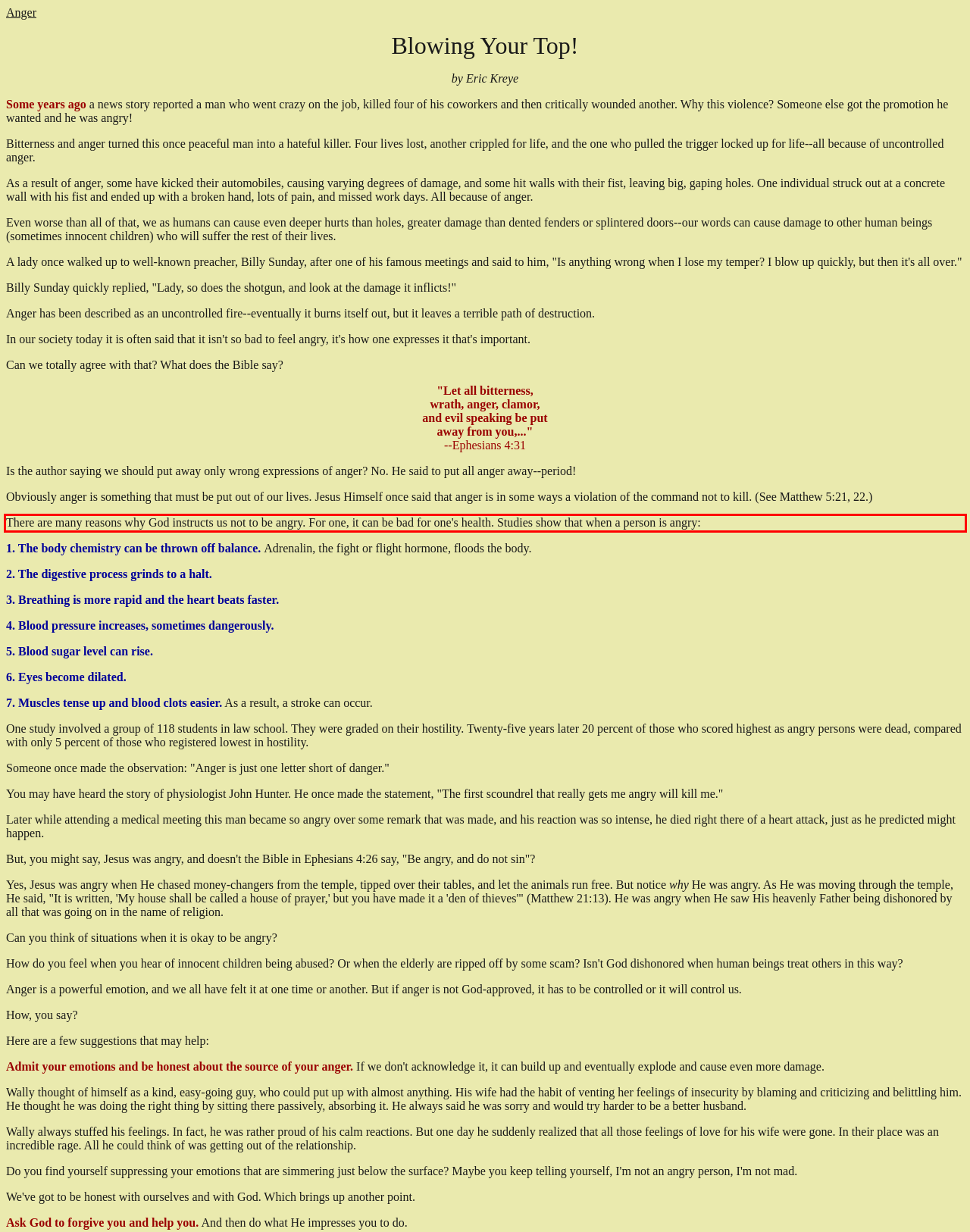In the given screenshot, locate the red bounding box and extract the text content from within it.

There are many reasons why God instructs us not to be angry. For one, it can be bad for one's health. Studies show that when a person is angry: